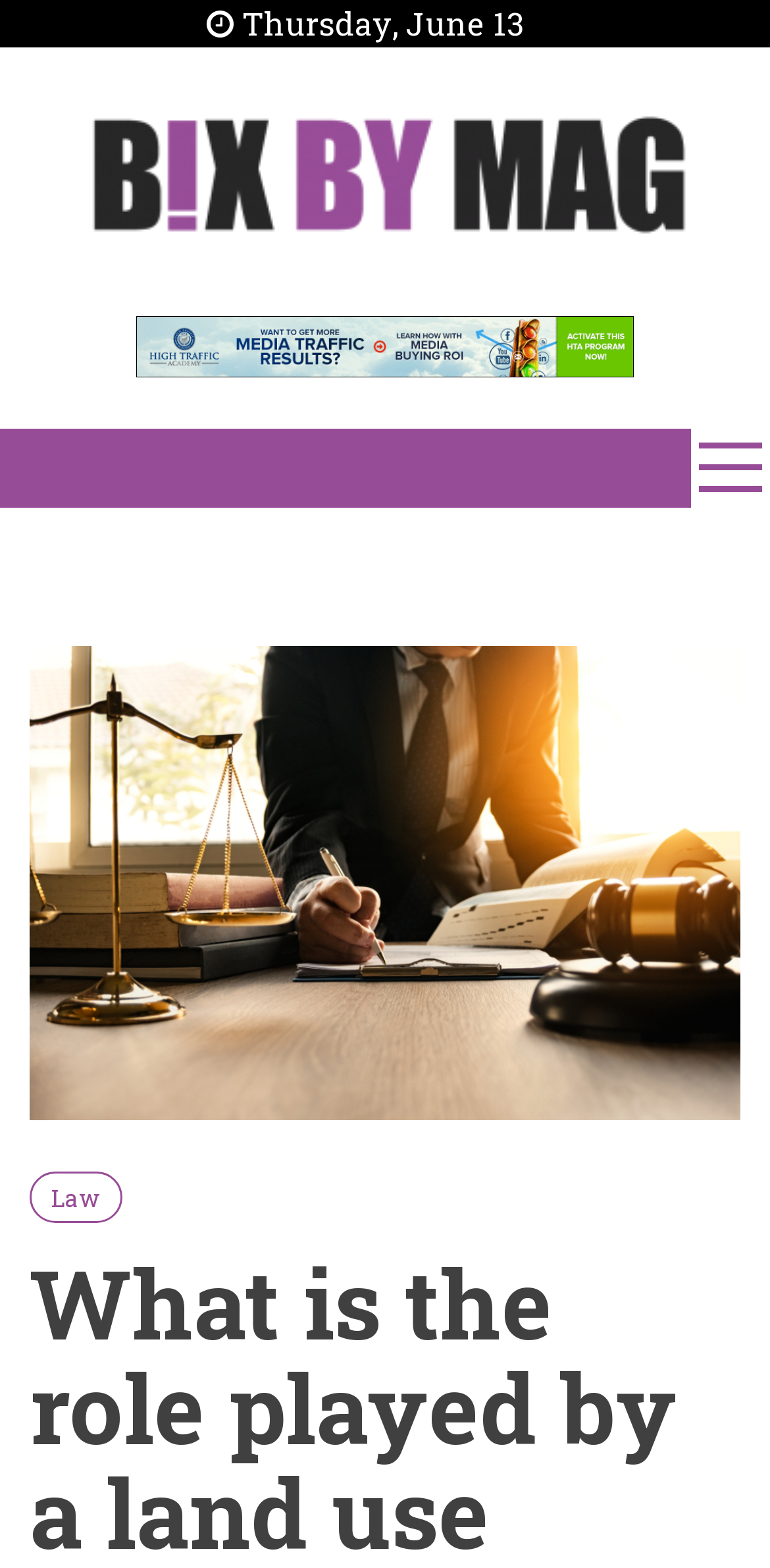What is the name of the blog?
Please provide a comprehensive answer based on the details in the screenshot.

The name of the blog is 'Bix BY Mag', which is mentioned as a heading on the webpage. This can be found by looking at the heading element with the bounding box coordinates [0.095, 0.176, 0.674, 0.247].